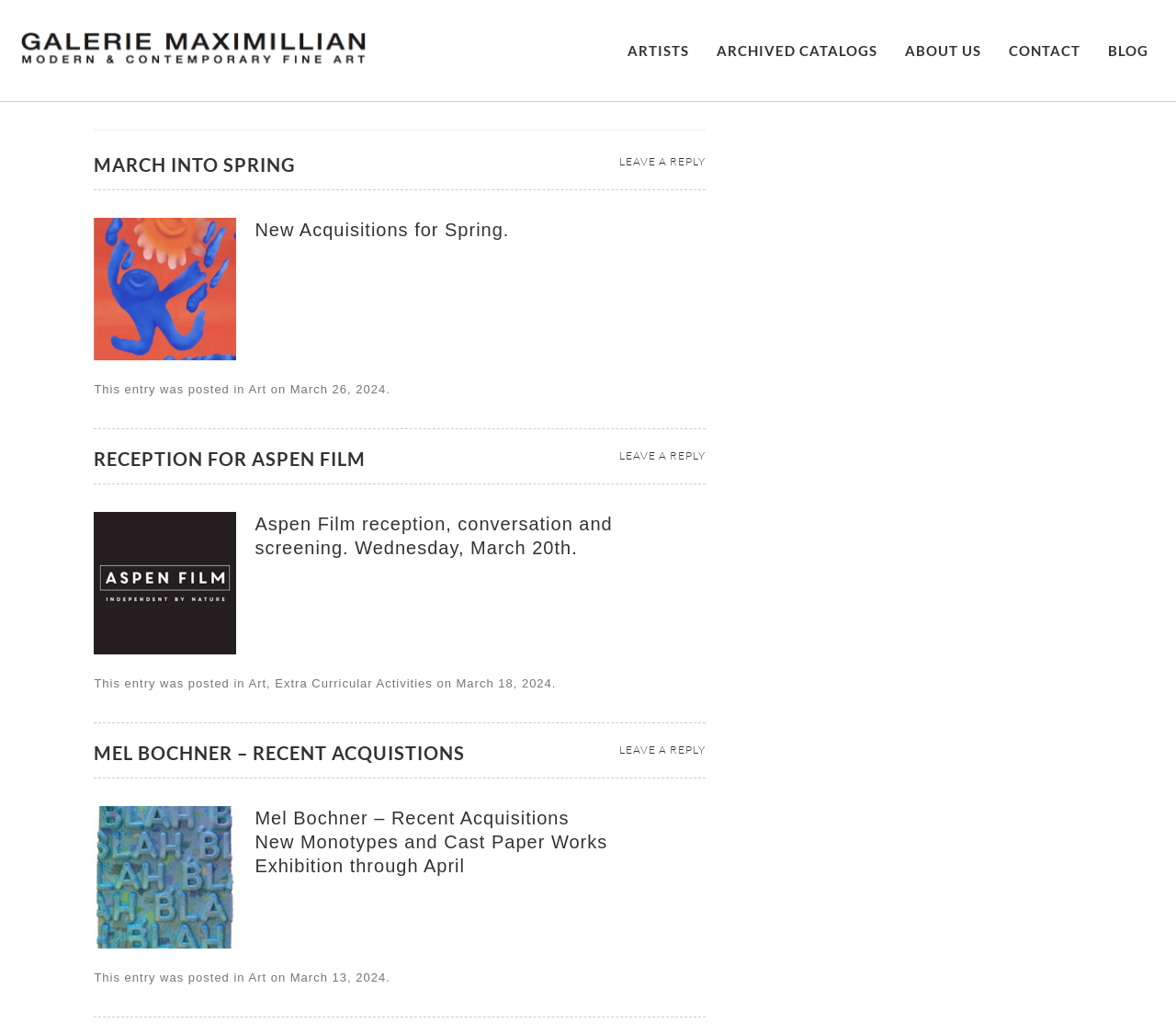What is the date of the third article?
Please analyze the image and answer the question with as much detail as possible.

I examined the third article element and found the footer element inside it, which contains the text 'March 13, 2024'. This is the date of the third article.